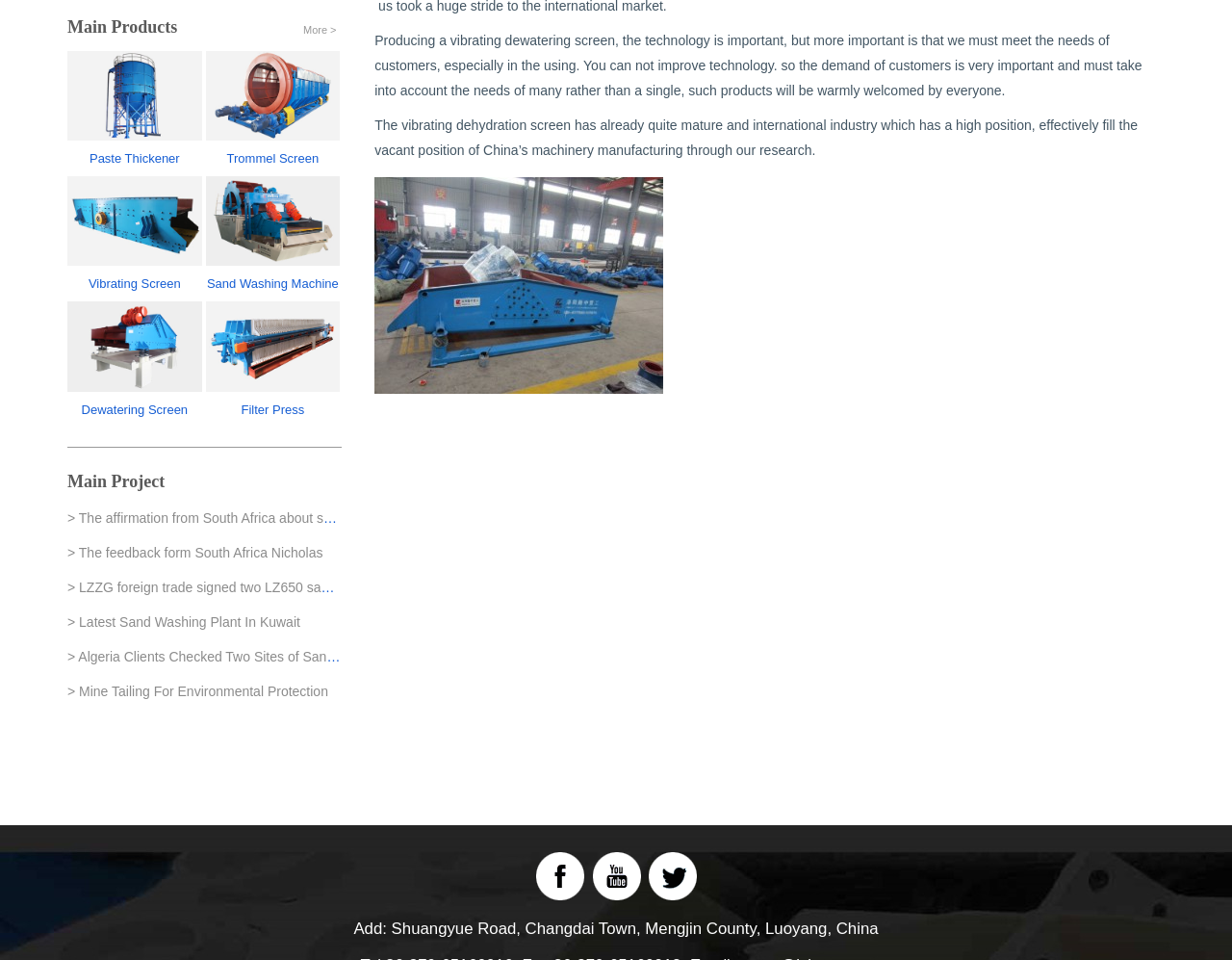For the given element description Sand Washing Machine, determine the bounding box coordinates of the UI element. The coordinates should follow the format (top-left x, top-left y, bottom-right x, bottom-right y) and be within the range of 0 to 1.

[0.167, 0.221, 0.276, 0.308]